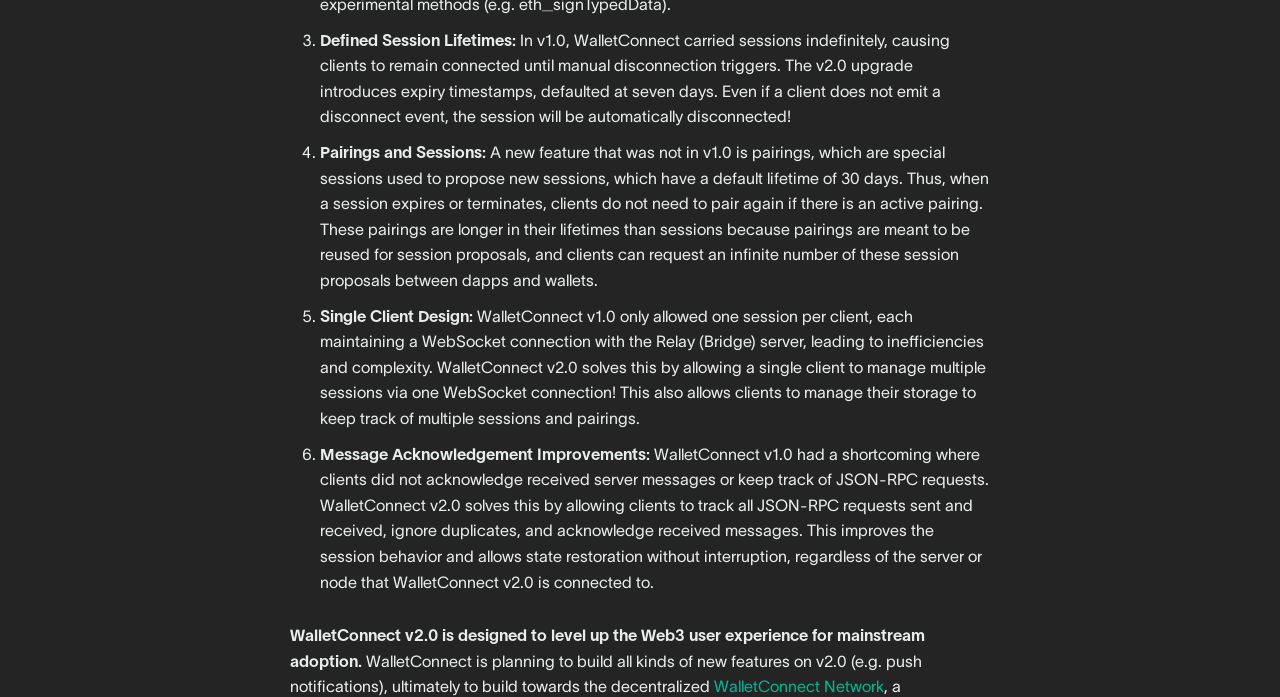Respond concisely with one word or phrase to the following query:
What is the purpose of pairings in WalletConnect?

to propose new sessions